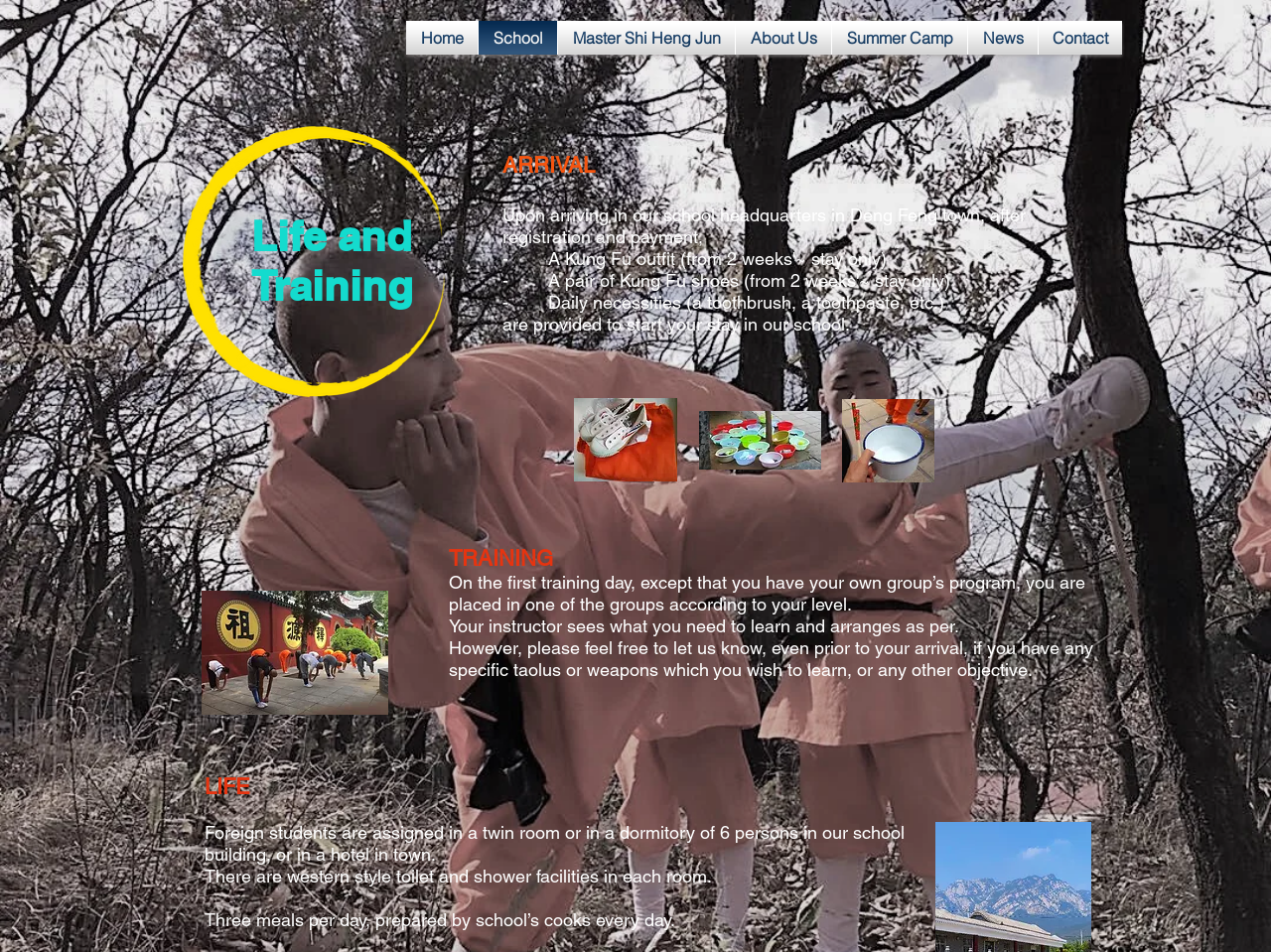Respond with a single word or short phrase to the following question: 
How are foreign students assigned?

Twin room or dormitory